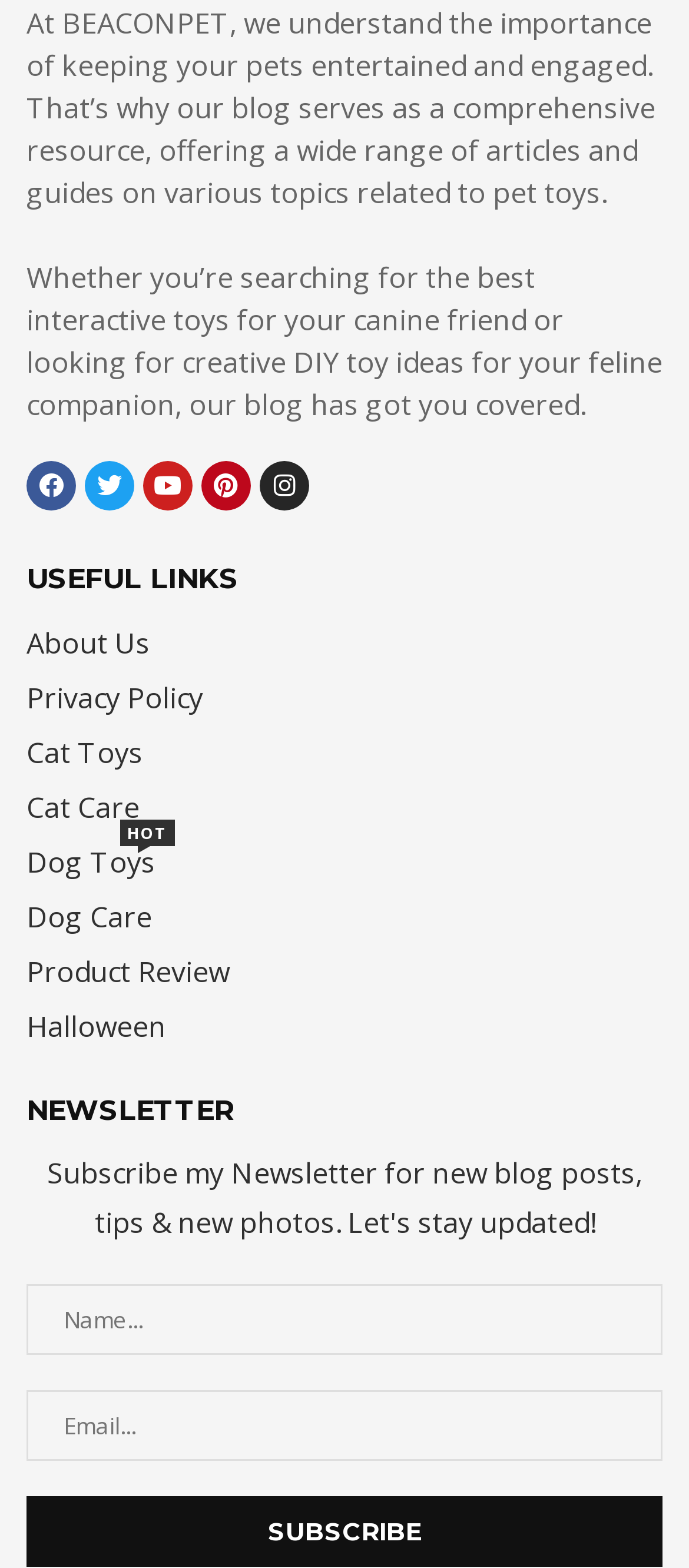How many links are available under 'USEFUL LINKS'?
Please provide a single word or phrase answer based on the image.

7